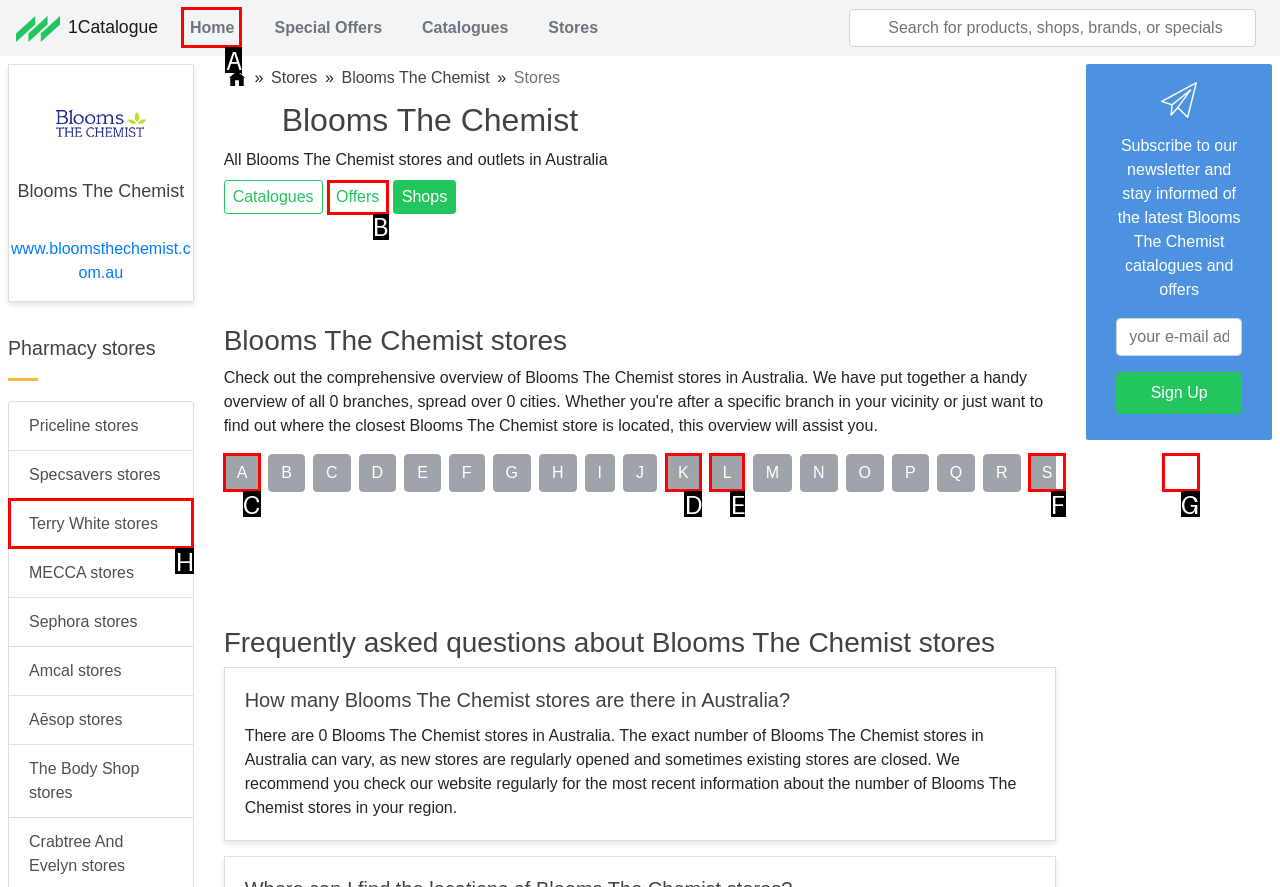Select the HTML element that needs to be clicked to perform the task: Click on the Home link. Reply with the letter of the chosen option.

A